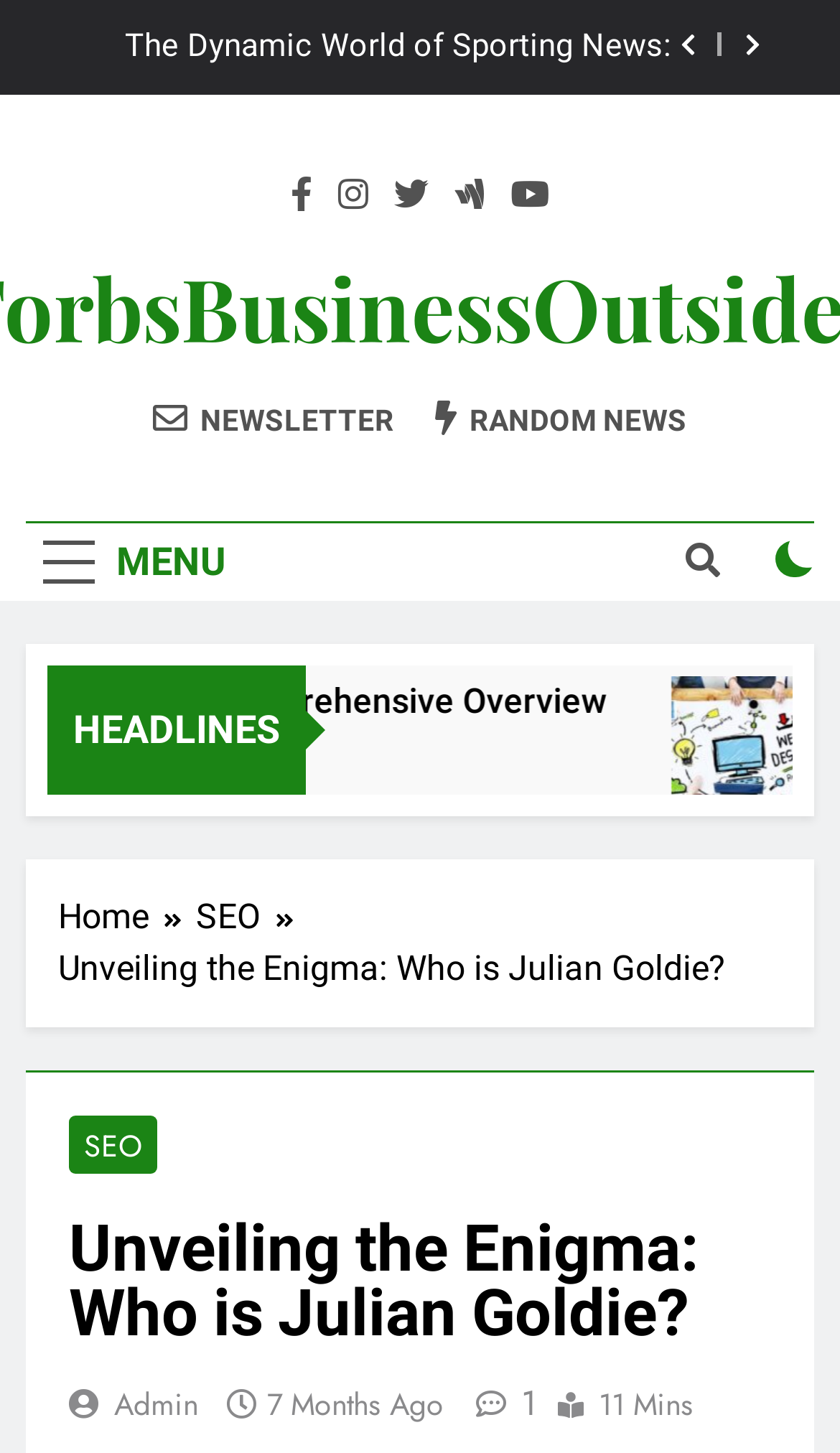From the details in the image, provide a thorough response to the question: How long ago was the article published?

The publication time of the article can be determined by looking at the timestamp displayed below the article title, which says '7 Months Ago'. This indicates that the article was published 7 months ago.